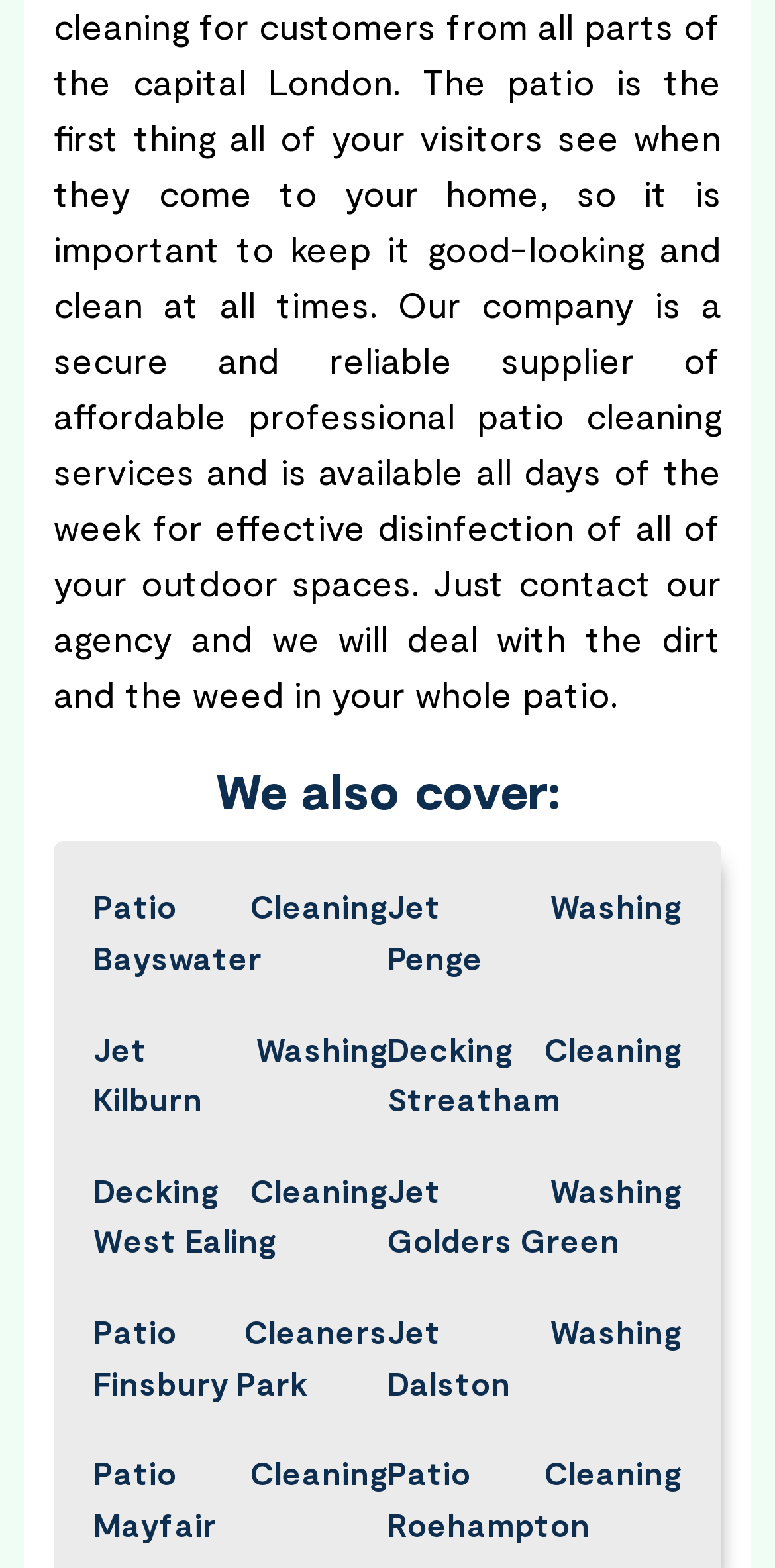Find the bounding box coordinates of the area that needs to be clicked in order to achieve the following instruction: "Check Patio Cleaners Finsbury Park". The coordinates should be specified as four float numbers between 0 and 1, i.e., [left, top, right, bottom].

[0.121, 0.833, 0.5, 0.898]